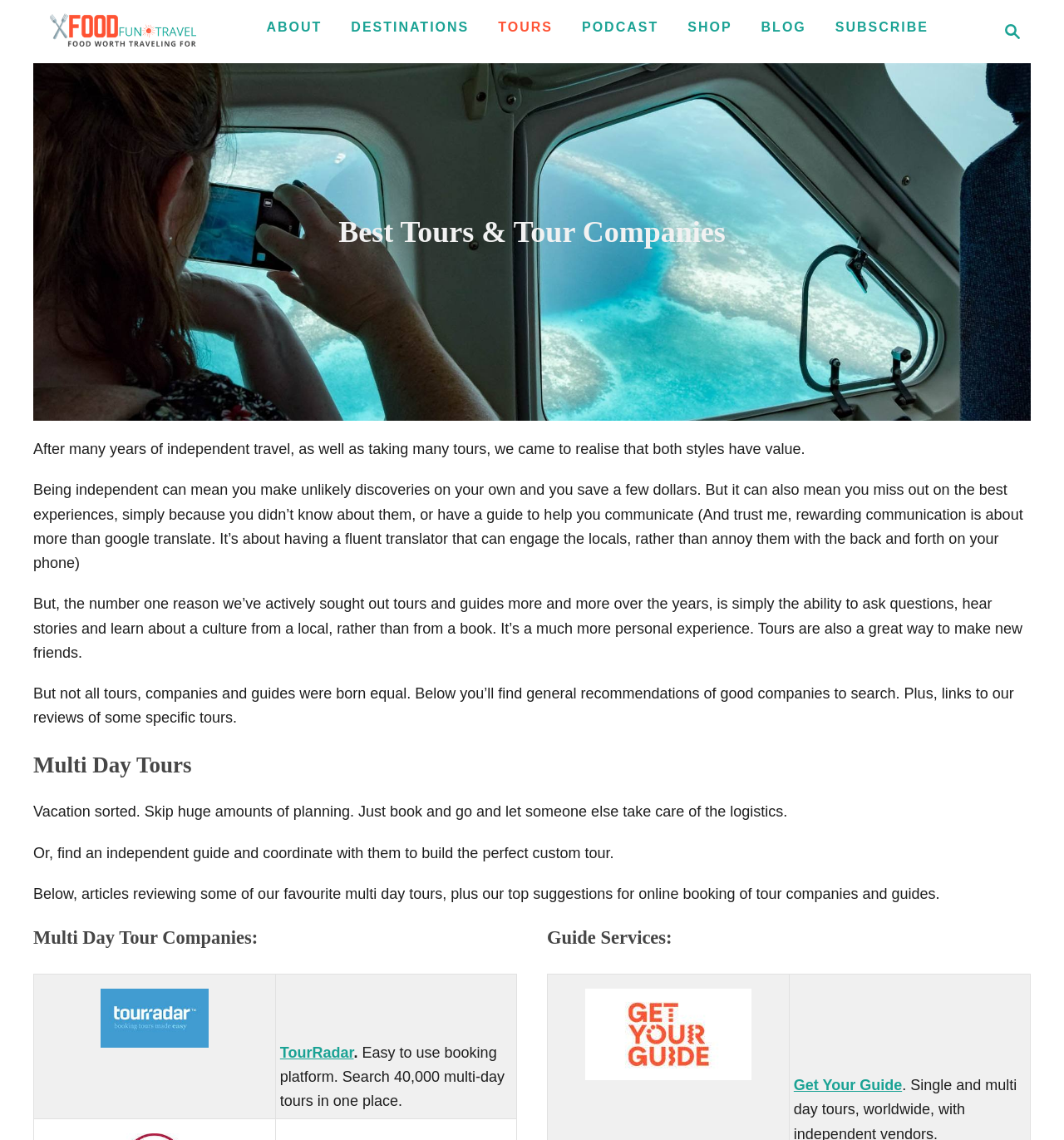Please identify the bounding box coordinates of the element's region that needs to be clicked to fulfill the following instruction: "Read about Best Tours & Tour Companies". The bounding box coordinates should consist of four float numbers between 0 and 1, i.e., [left, top, right, bottom].

[0.045, 0.182, 0.955, 0.225]